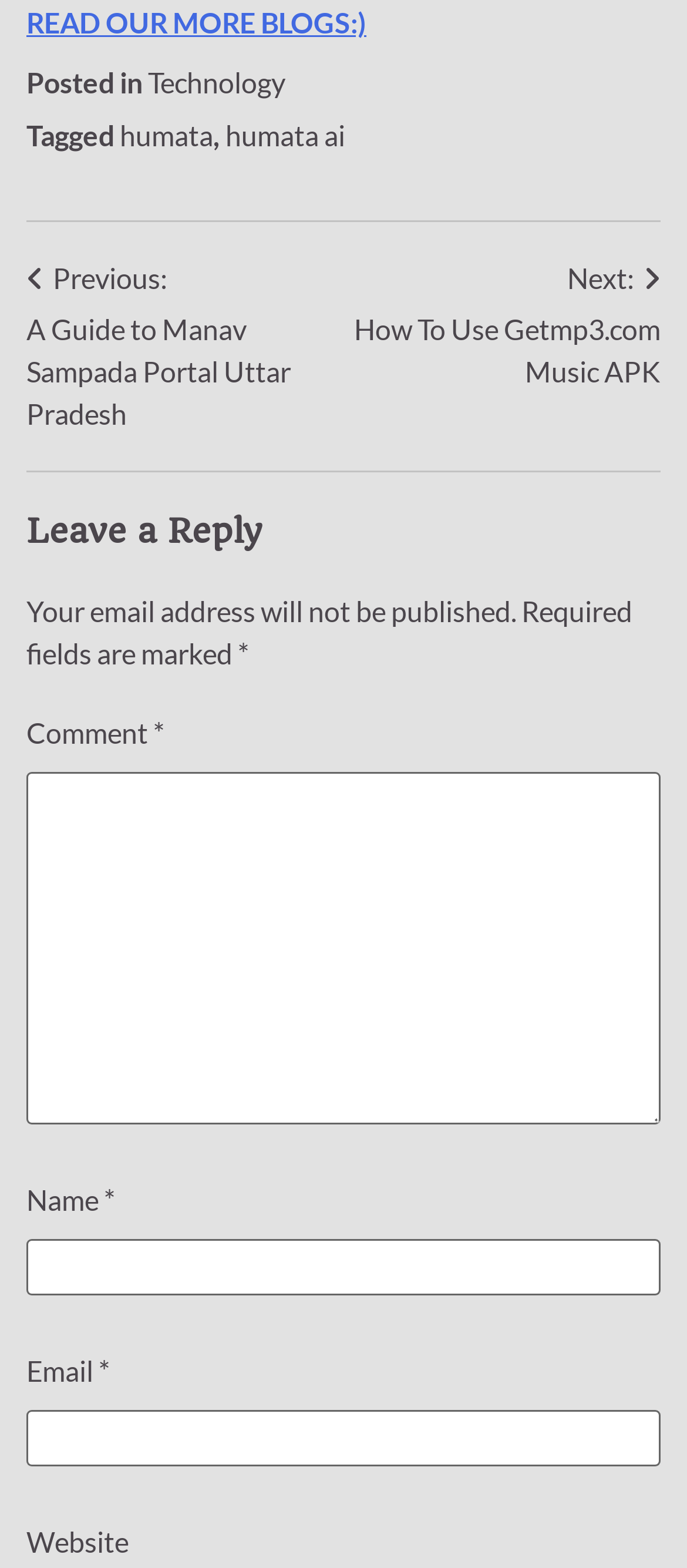Use a single word or phrase to answer this question: 
What is the category of the current post?

Technology